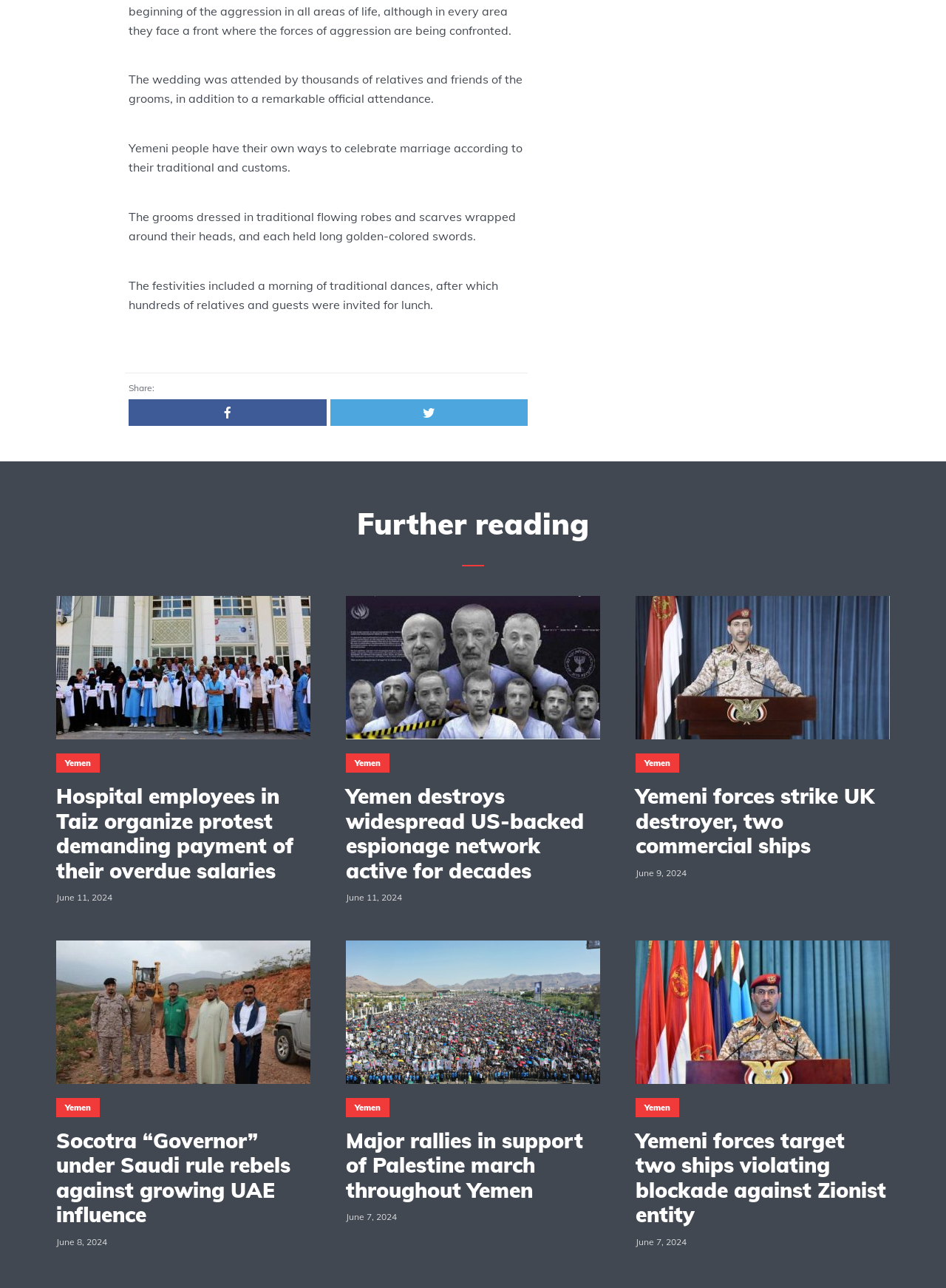Locate the bounding box coordinates of the element that needs to be clicked to carry out the instruction: "Read the article about Hospital employees in Taiz". The coordinates should be given as four float numbers ranging from 0 to 1, i.e., [left, top, right, bottom].

[0.059, 0.608, 0.328, 0.686]